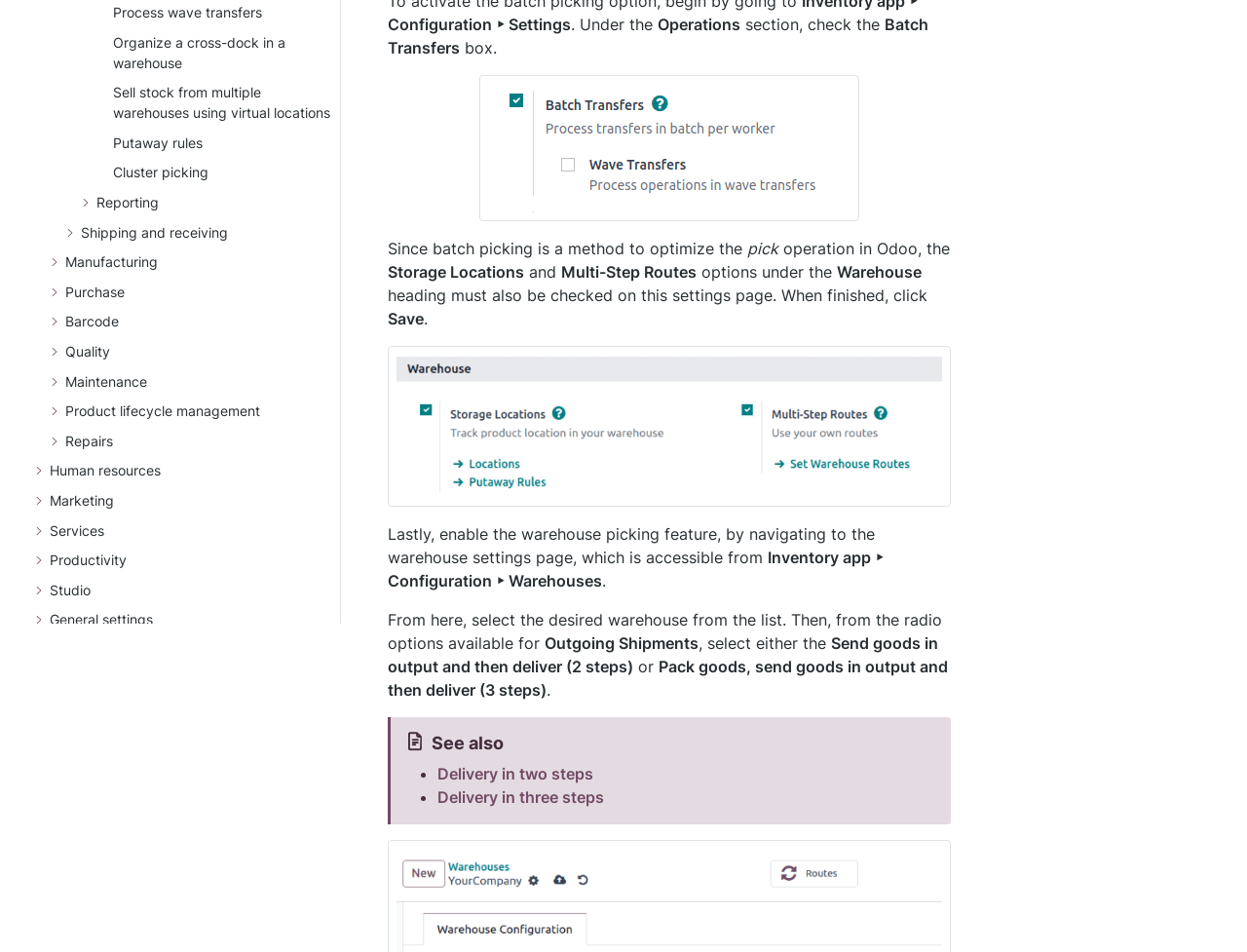Using the element description: "Cluster picking", determine the bounding box coordinates for the specified UI element. The coordinates should be four float numbers between 0 and 1, [left, top, right, bottom].

[0.075, 0.165, 0.273, 0.197]